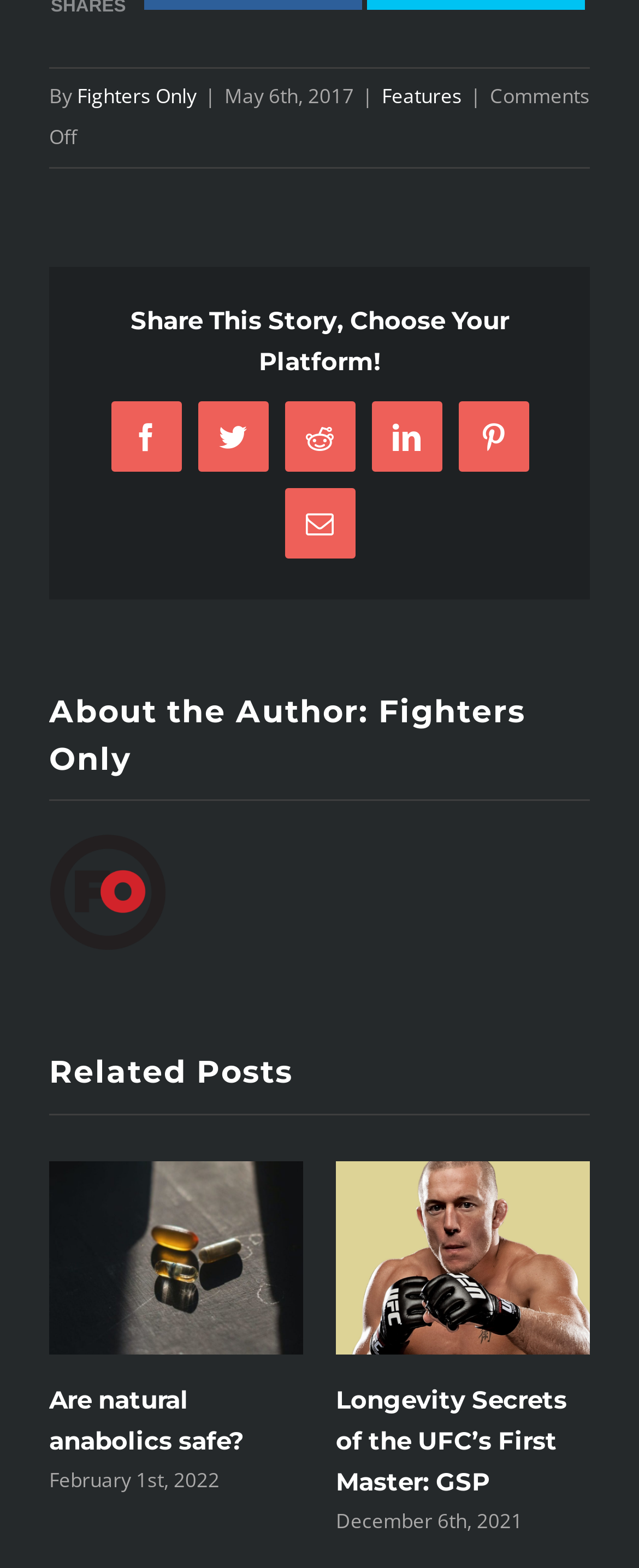Identify the bounding box coordinates for the region to click in order to carry out this instruction: "Click on Fighters Only". Provide the coordinates using four float numbers between 0 and 1, formatted as [left, top, right, bottom].

[0.121, 0.052, 0.308, 0.07]